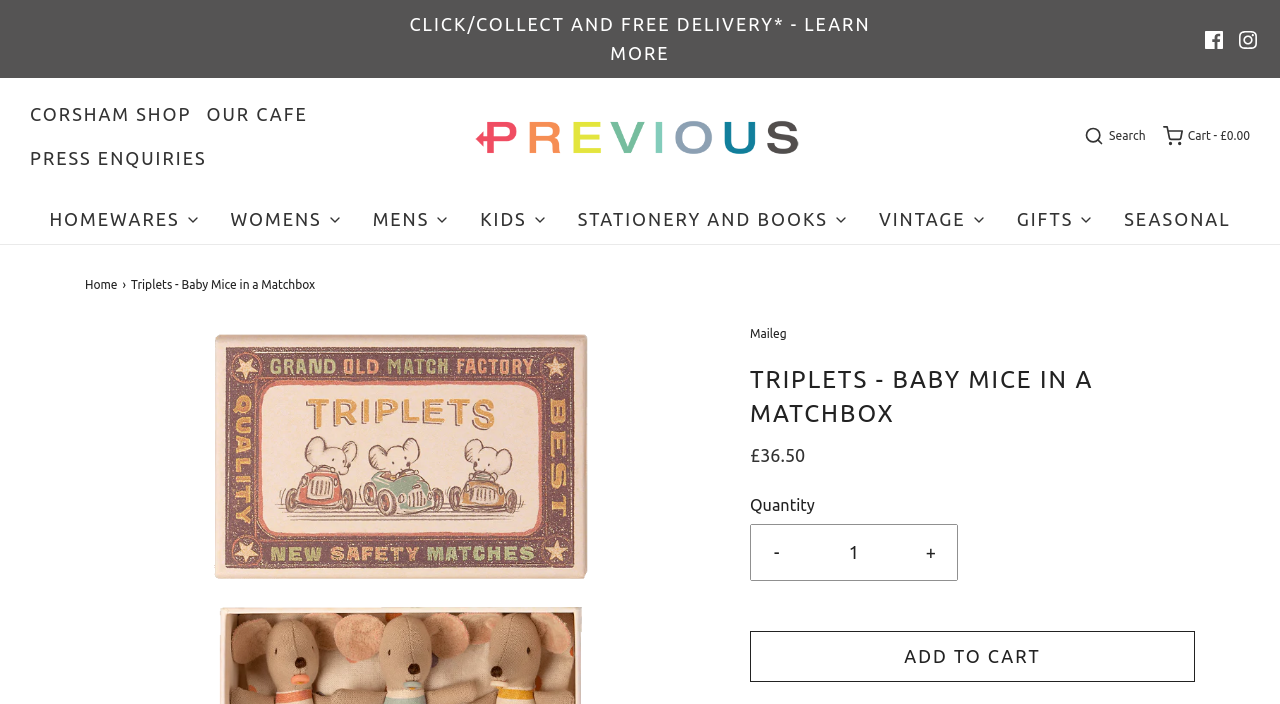Extract the bounding box coordinates of the UI element described by: "Press Enquiries". The coordinates should include four float numbers ranging from 0 to 1, e.g., [left, top, right, bottom].

[0.023, 0.204, 0.161, 0.245]